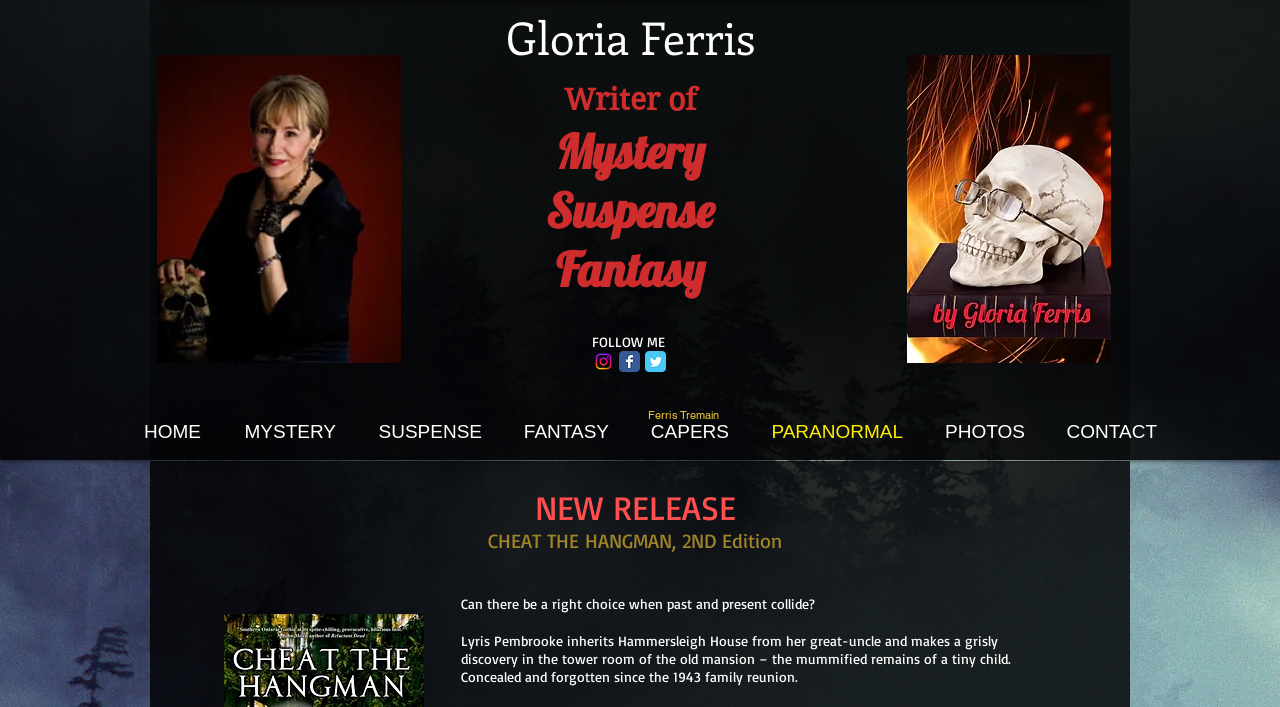Answer the question in one word or a short phrase:
What genres does the author write?

Mystery, Suspense, Fantasy